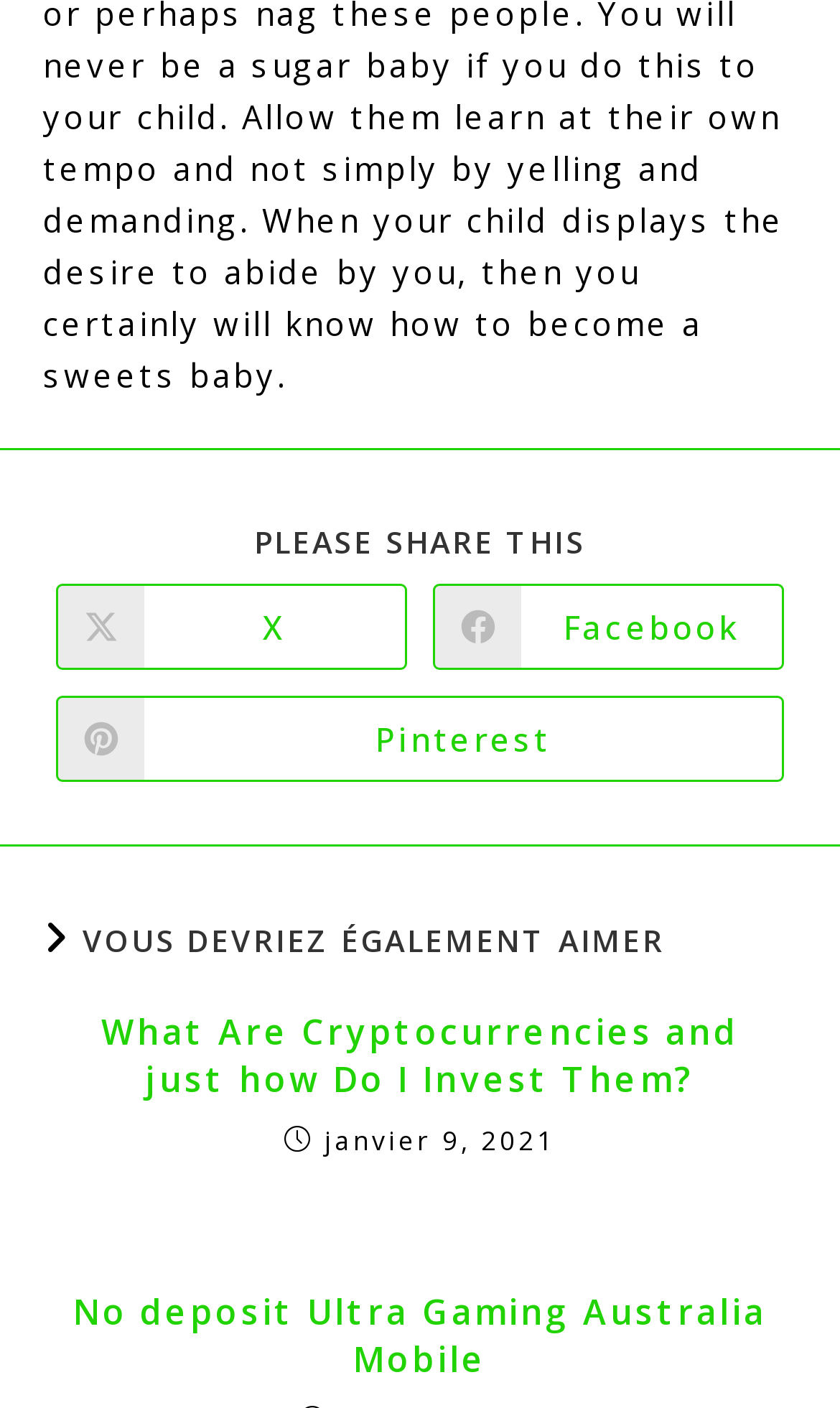Using a single word or phrase, answer the following question: 
What is the language of the webpage content?

French and English